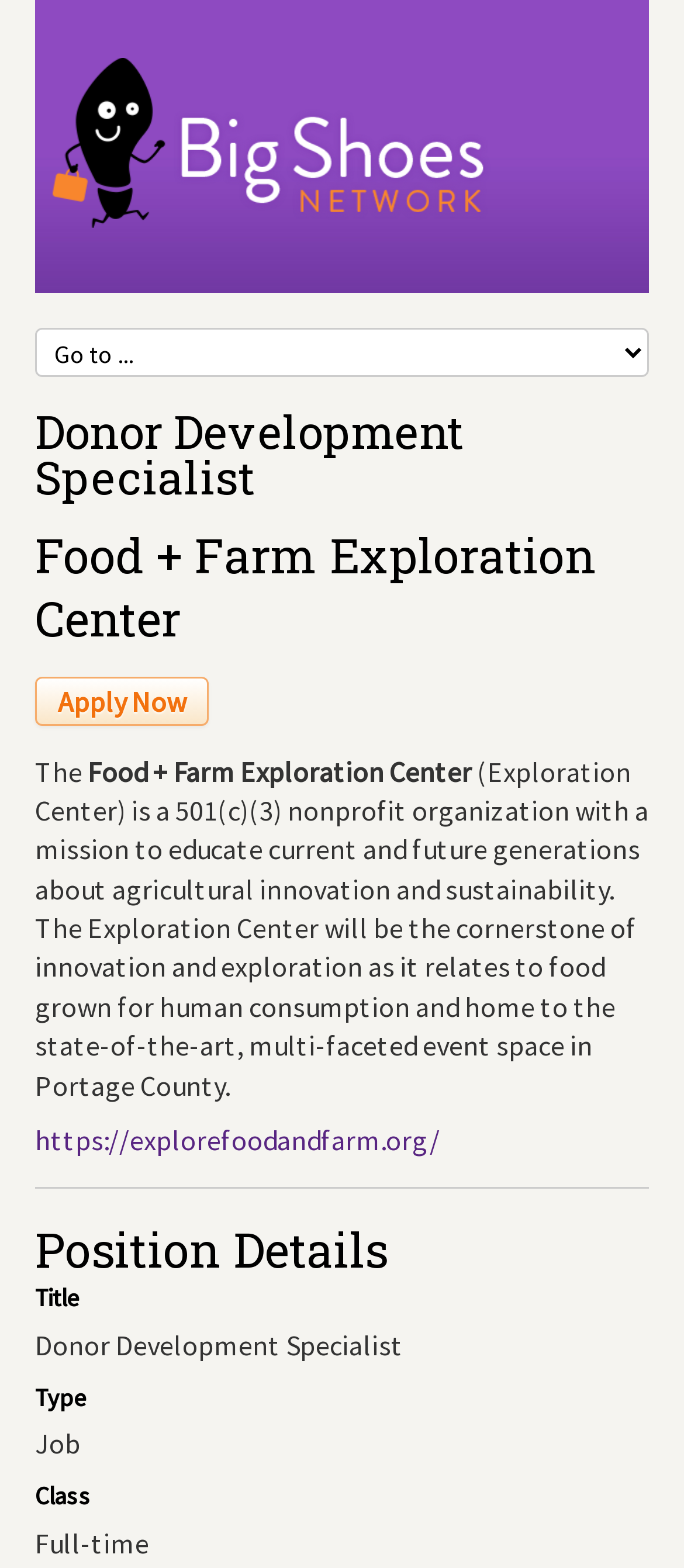Answer the following inquiry with a single word or phrase:
What is the class of the job?

Full-time